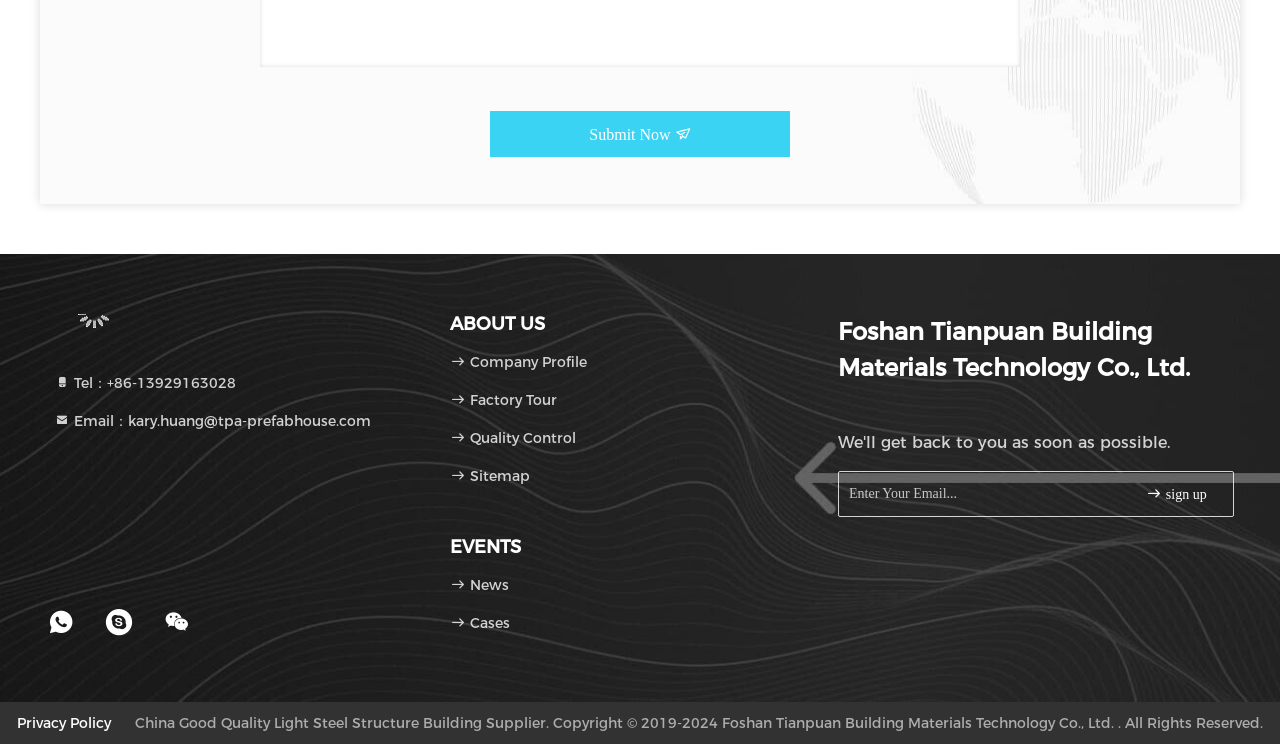Find the coordinates for the bounding box of the element with this description: "sign up".

[0.888, 0.652, 0.951, 0.676]